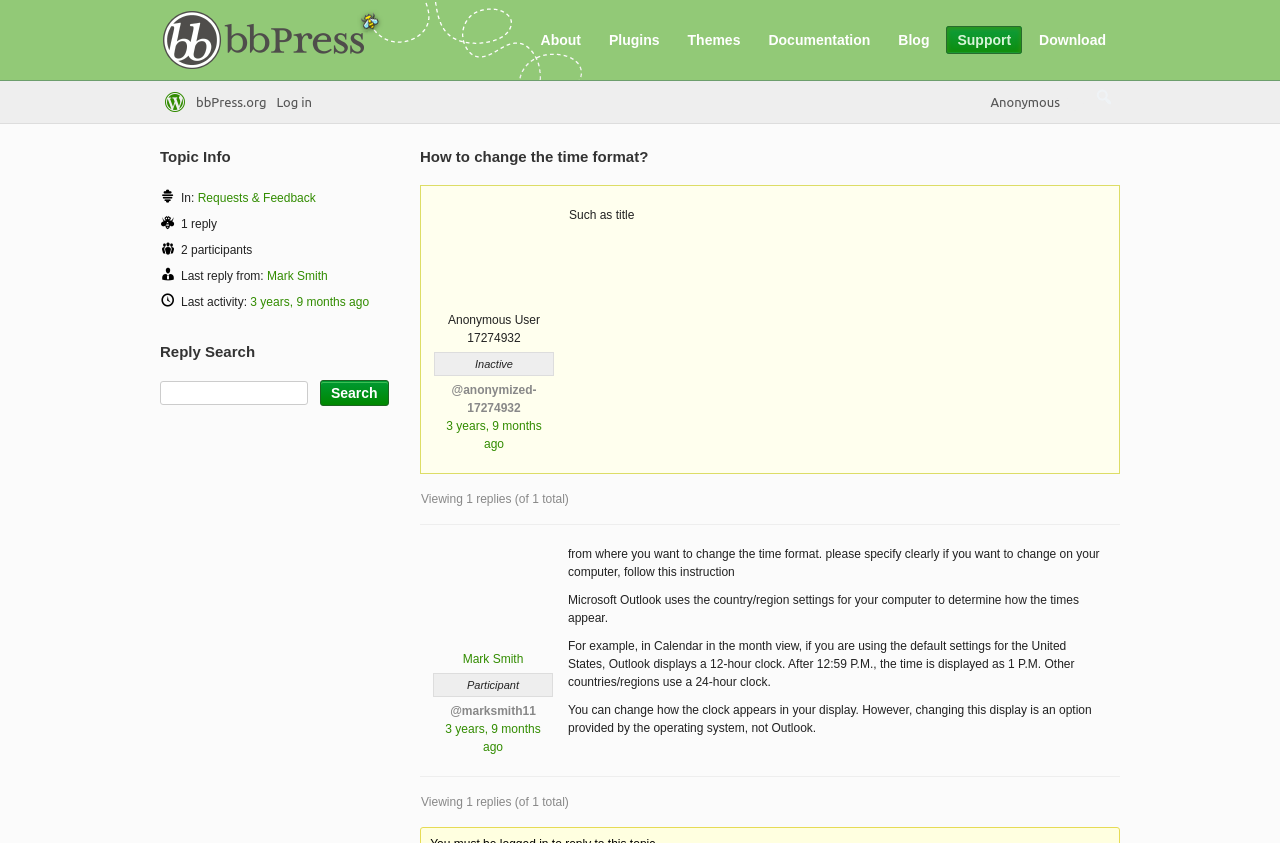Can you show the bounding box coordinates of the region to click on to complete the task described in the instruction: "Click on the 'About' link"?

[0.414, 0.031, 0.462, 0.064]